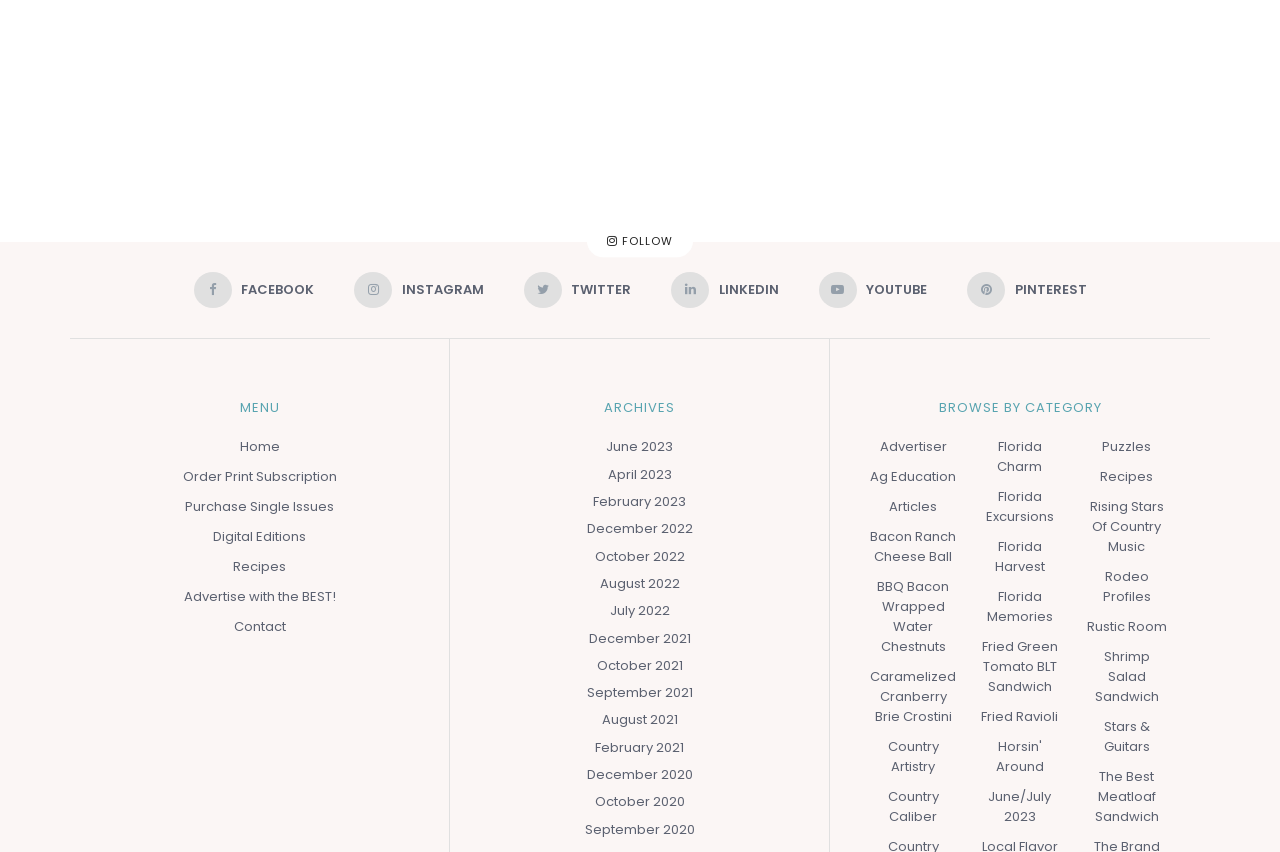Please identify the bounding box coordinates of the area I need to click to accomplish the following instruction: "Go to Home page".

[0.187, 0.513, 0.218, 0.537]